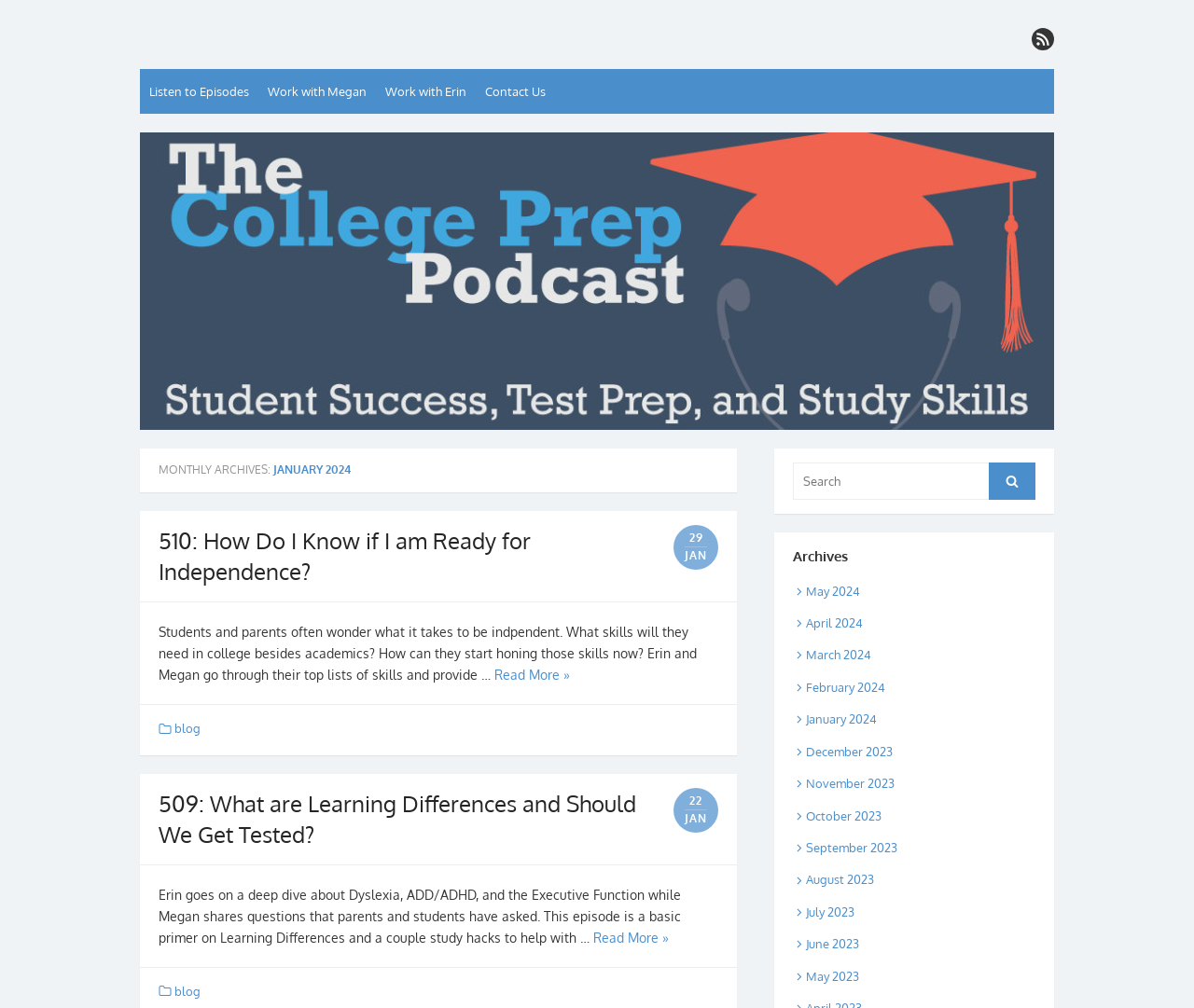Respond with a single word or short phrase to the following question: 
How many episodes are listed on this page?

2